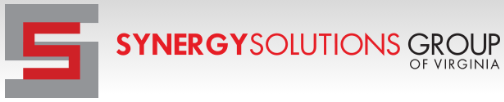Using the information from the screenshot, answer the following question thoroughly:
What is the font style of 'SOLUTIONS'?

The text is divided into two parts: 'SYNERGY' is rendered in bold, uppercase letters, while 'SOLUTIONS' follows in a sleek, lowercase font, creating a contrast that emphasizes collaboration and innovation.